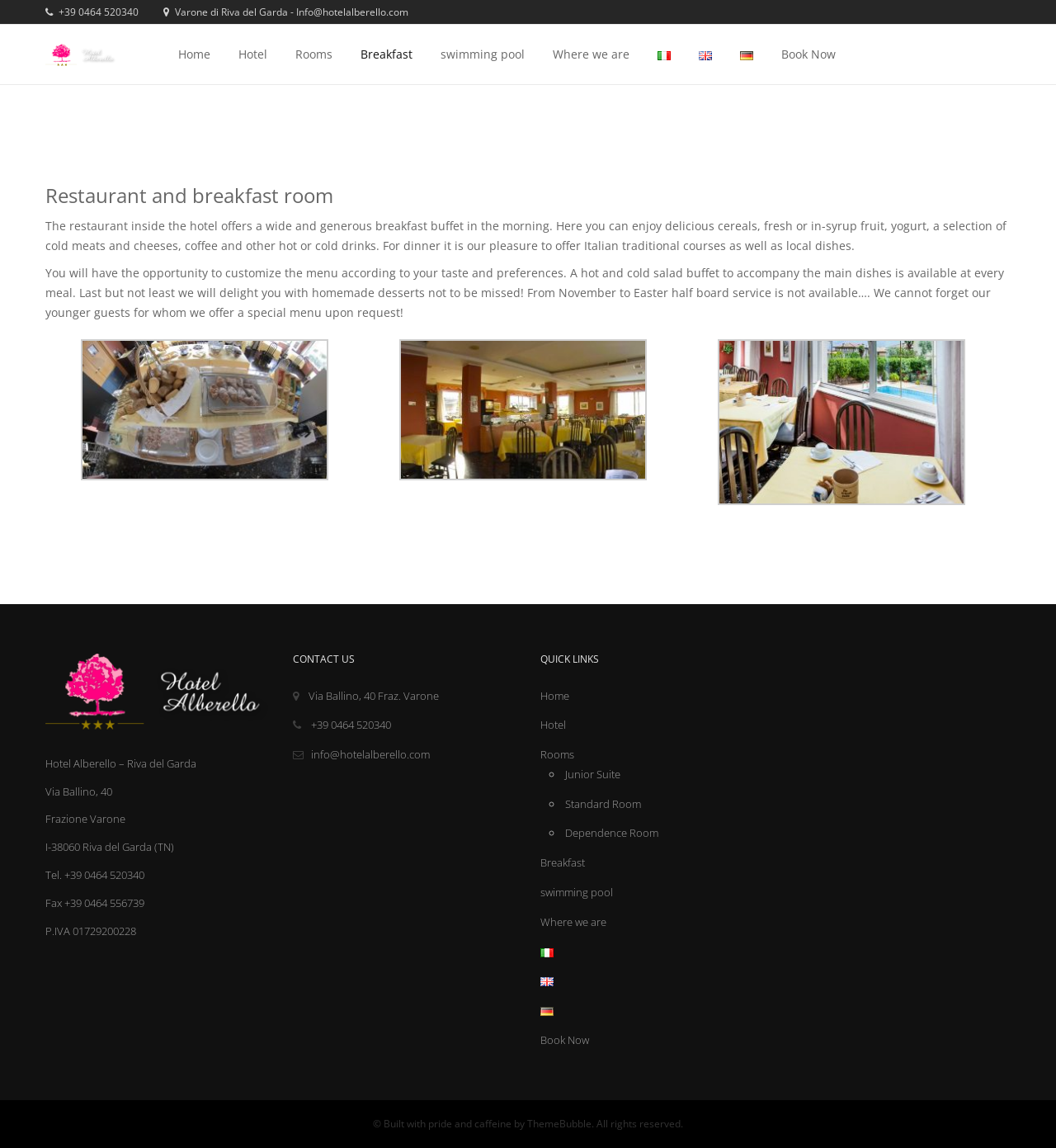Identify the bounding box coordinates of the region I need to click to complete this instruction: "Switch to the 'English' language".

[0.655, 0.028, 0.68, 0.067]